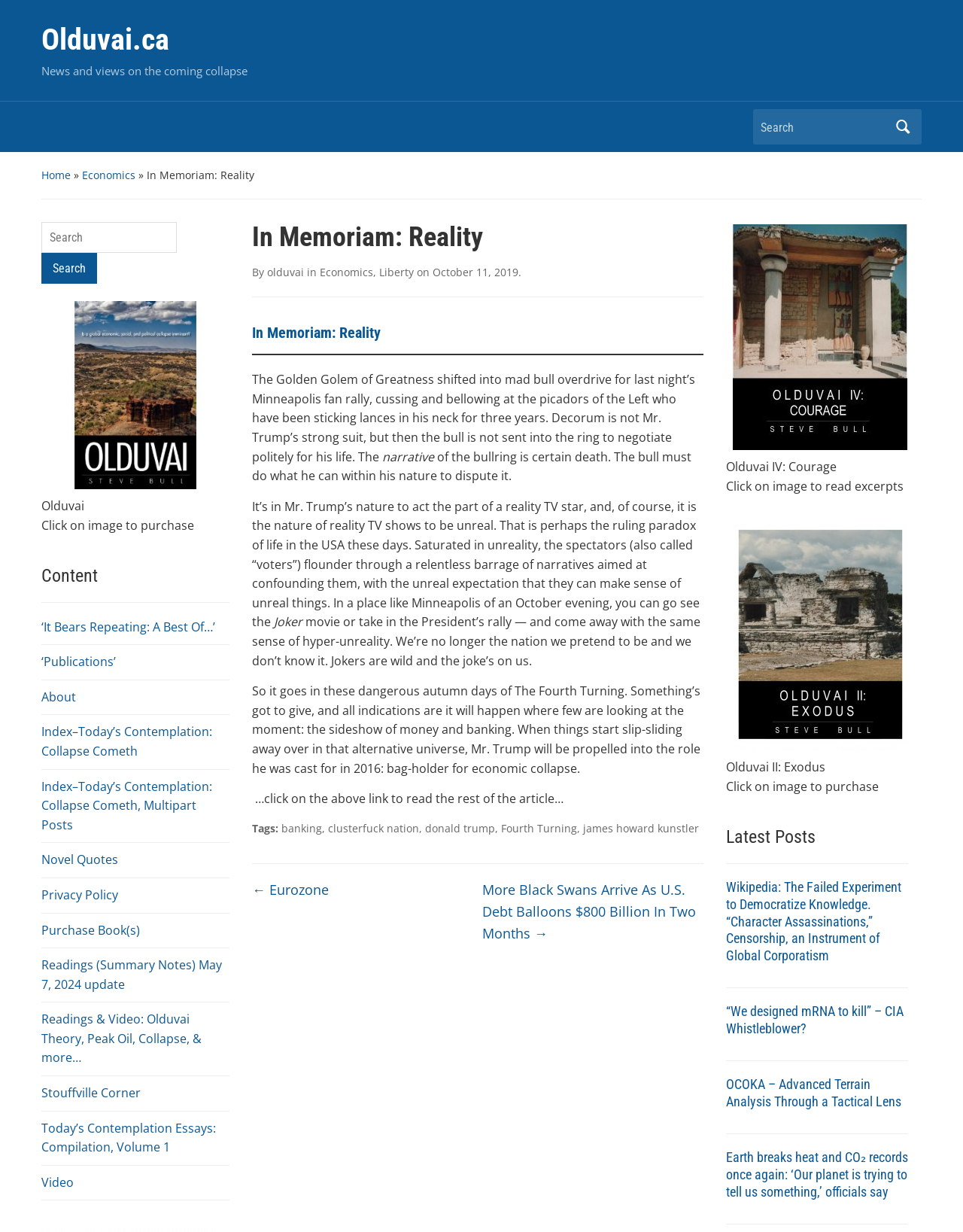Please mark the bounding box coordinates of the area that should be clicked to carry out the instruction: "Go to Home page".

[0.043, 0.136, 0.073, 0.148]